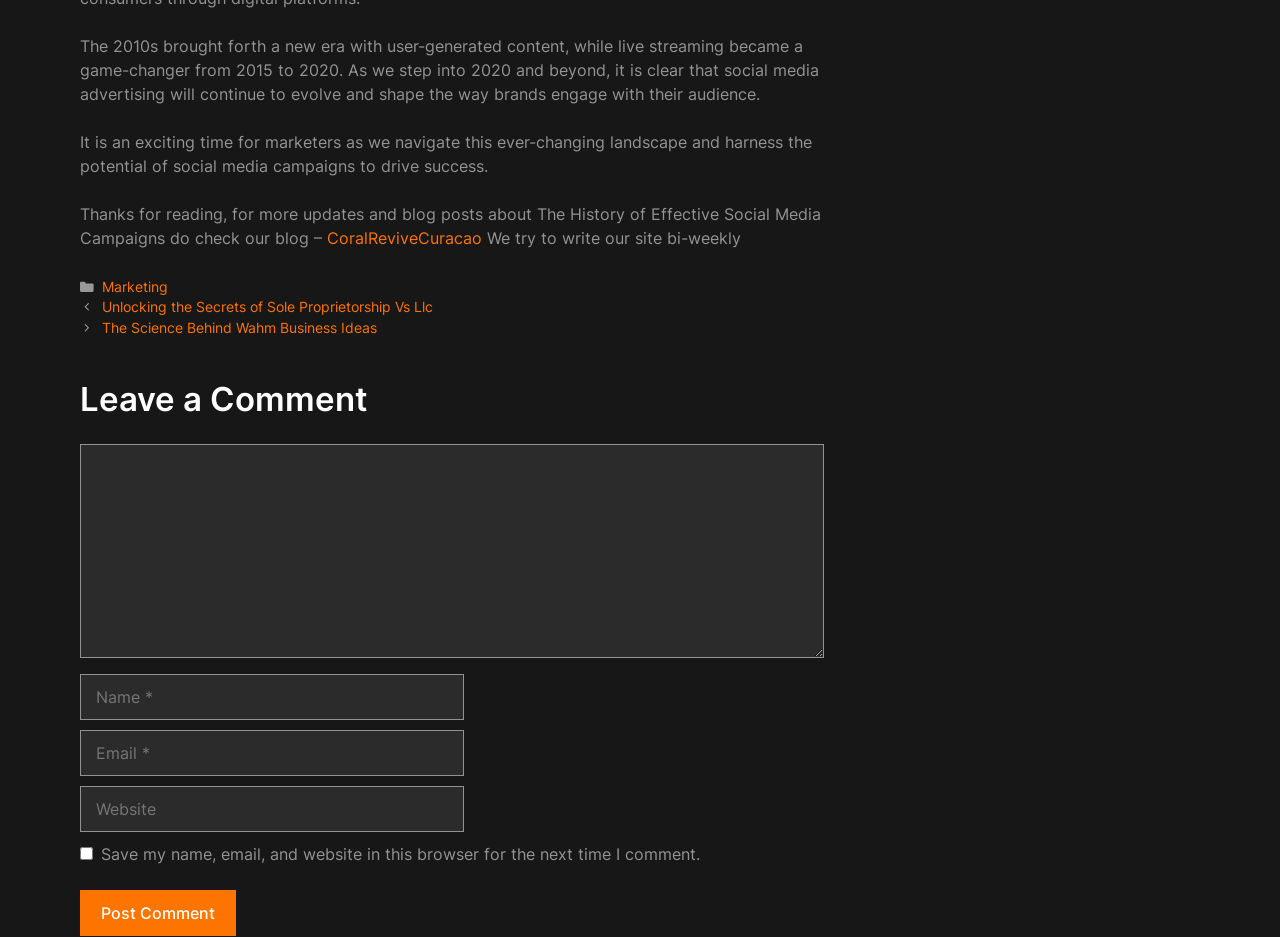Locate the bounding box coordinates of the area where you should click to accomplish the instruction: "Enter your name".

[0.062, 0.719, 0.362, 0.768]